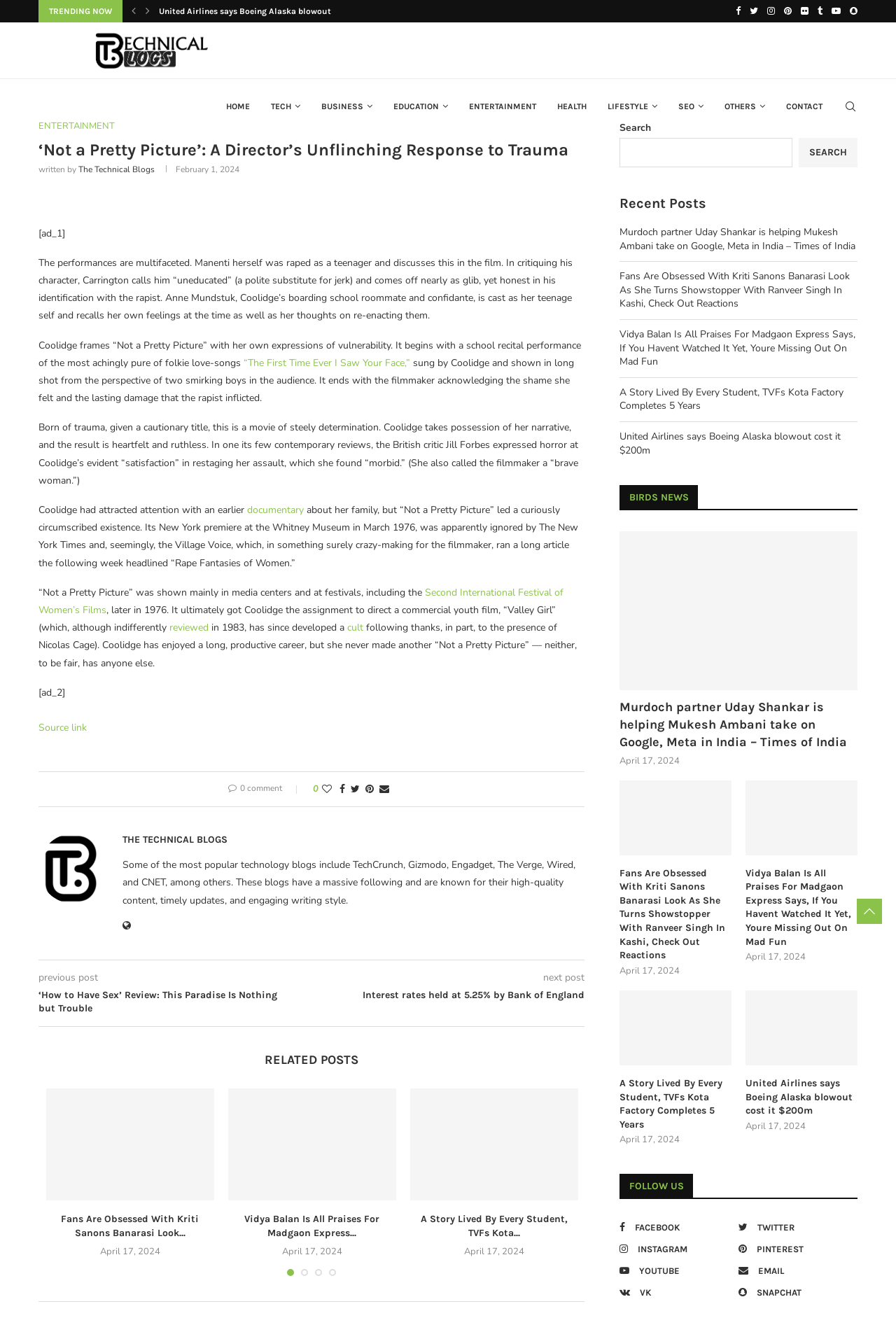What is the name of the blog?
Provide a short answer using one word or a brief phrase based on the image.

The Technical Blogs